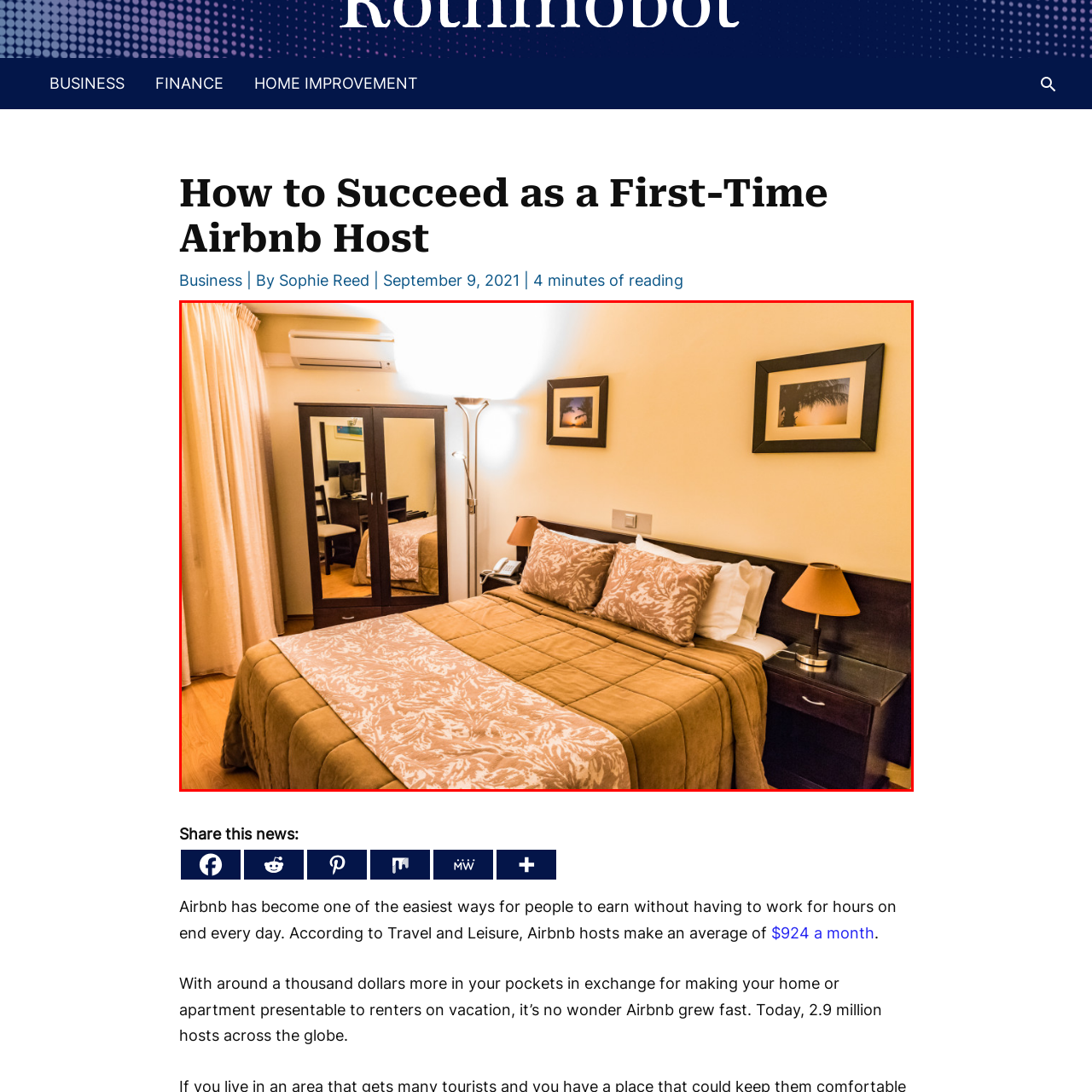Offer a complete and descriptive caption for the image marked by the red box.

The image depicts a cozy and inviting bedroom space that would be appealing to potential Airbnb guests. The room features a neatly made bed adorned with a warm-toned quilt and plush pillows, creating a soothing atmosphere. Beside the bed, stylish bedside lamps add a touch of elegance.

Against one wall, a mirror cabinet reflects the room's layout, offering a glimpse of additional furniture, including a chair and a small desk that cater to the needs of a traveler. The warm lighting, complemented by light-colored walls, enhances the room's welcoming vibe. Nearby, a floor lamp provides extra illumination, ensuring a comfortable environment for relaxation or reading.

Framed artwork adorns the walls, contributing to the room’s aesthetic appeal. Overall, the setting combines functionality with comfort, making it an ideal retreat for guests looking for a pleasant stay.